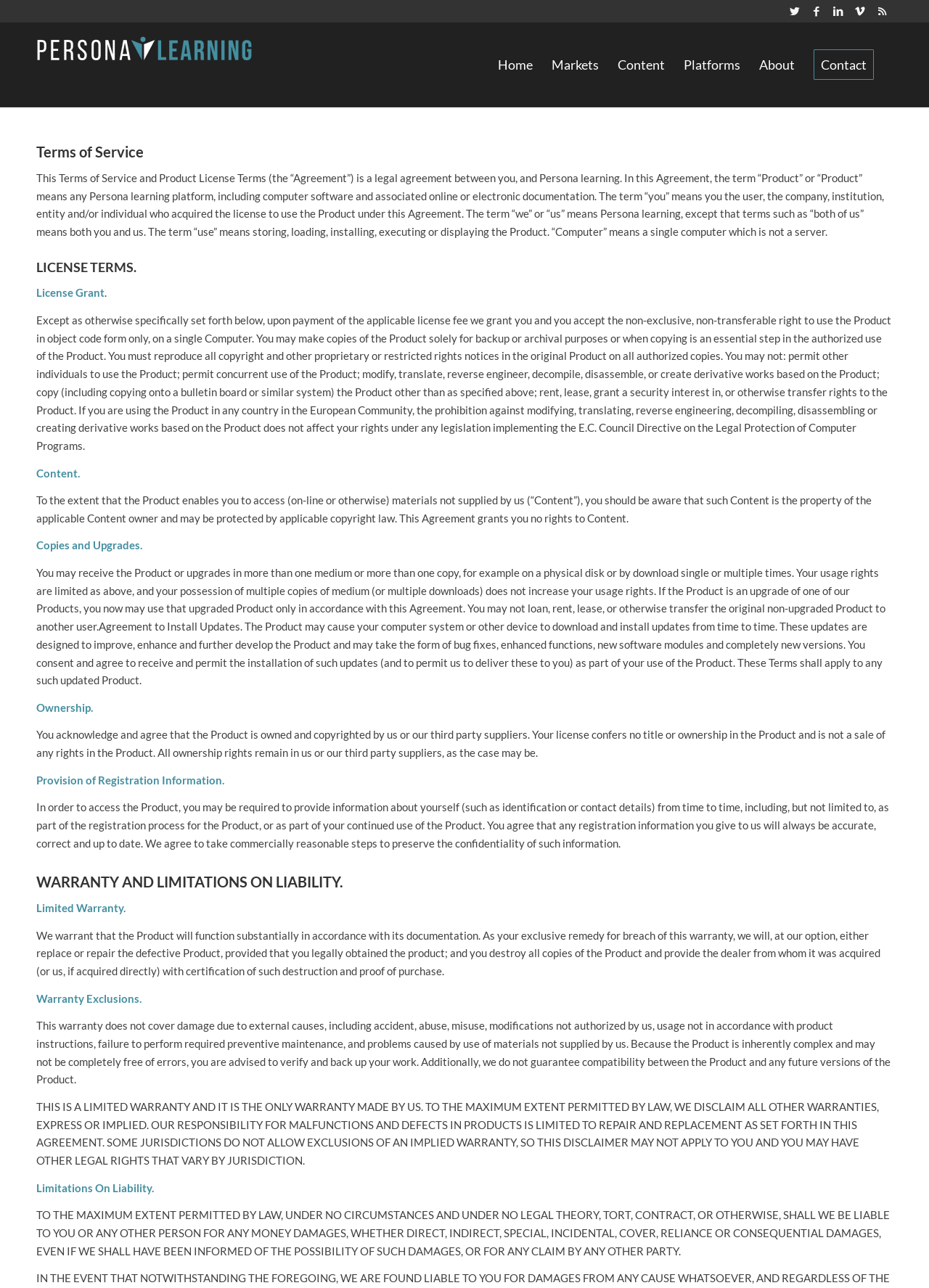What is the name of the company?
Based on the content of the image, thoroughly explain and answer the question.

The name of the company can be found in the top-left corner of the webpage, where it says 'Persona Learning' in the logo.